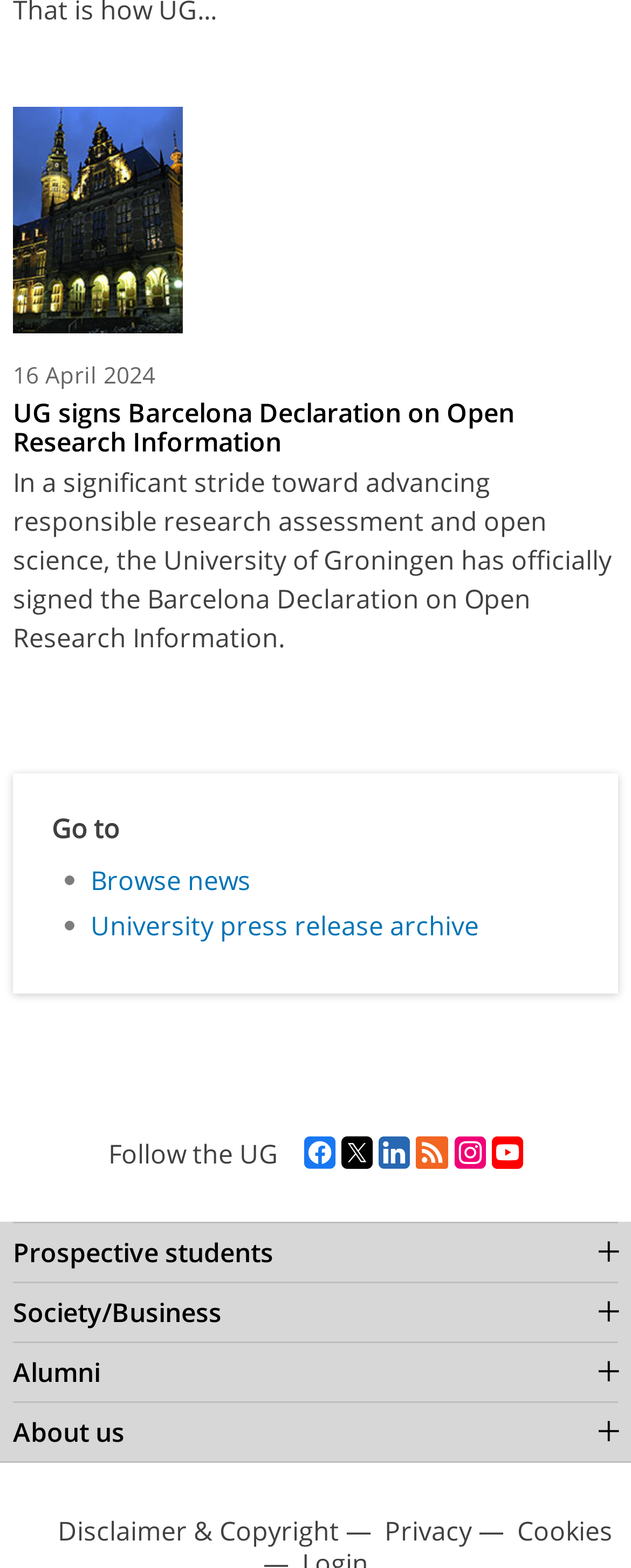What is the category of the news article?
Answer the question with a thorough and detailed explanation.

The category of the news article can be inferred from the link 'University press release archive' located at the bottom of the webpage, which suggests that the news article is a university press release.